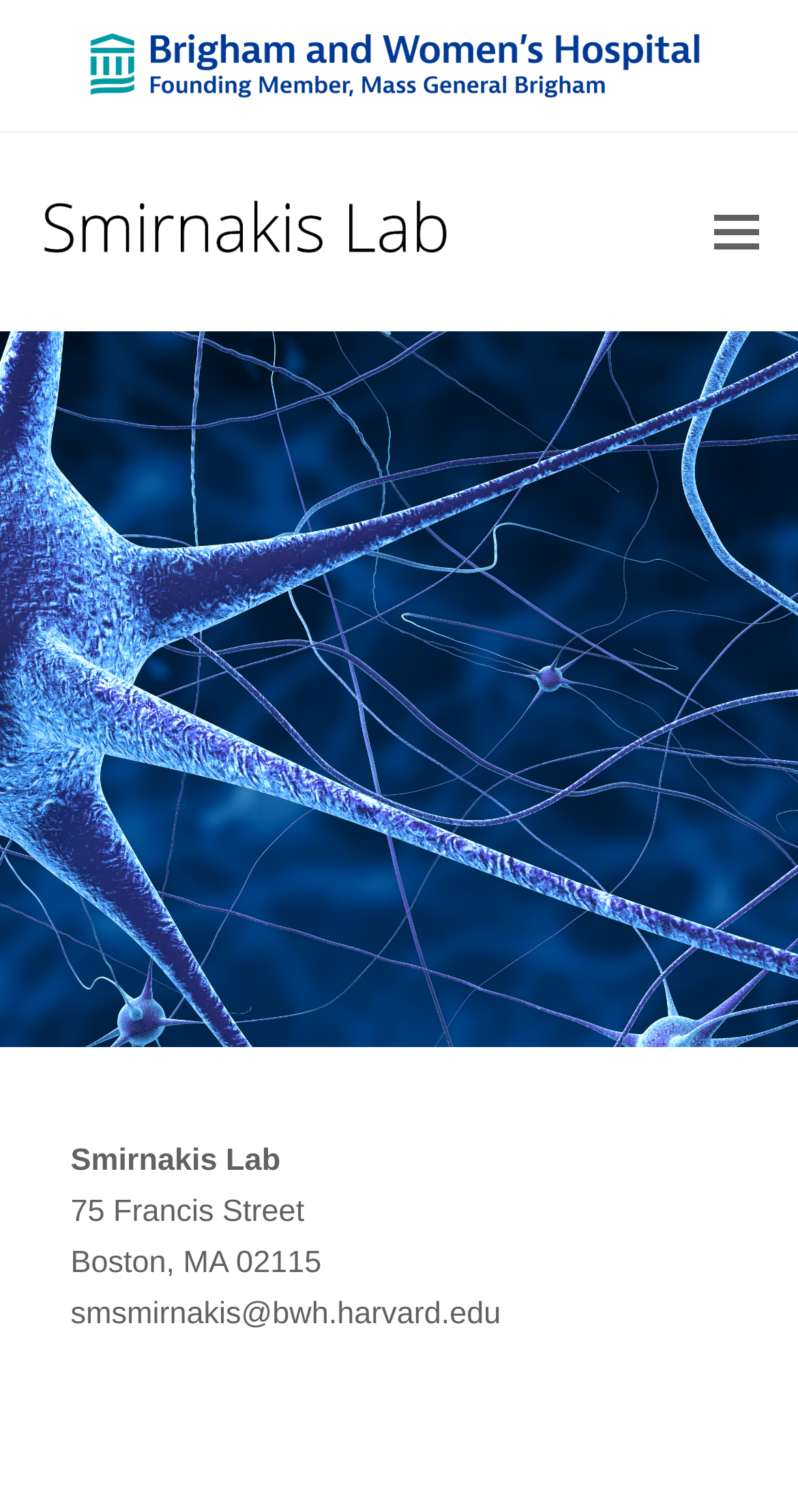Please predict the bounding box coordinates (top-left x, top-left y, bottom-right x, bottom-right y) for the UI element in the screenshot that fits the description: aria-label="Toggle mobile menu"

[0.894, 0.133, 0.95, 0.174]